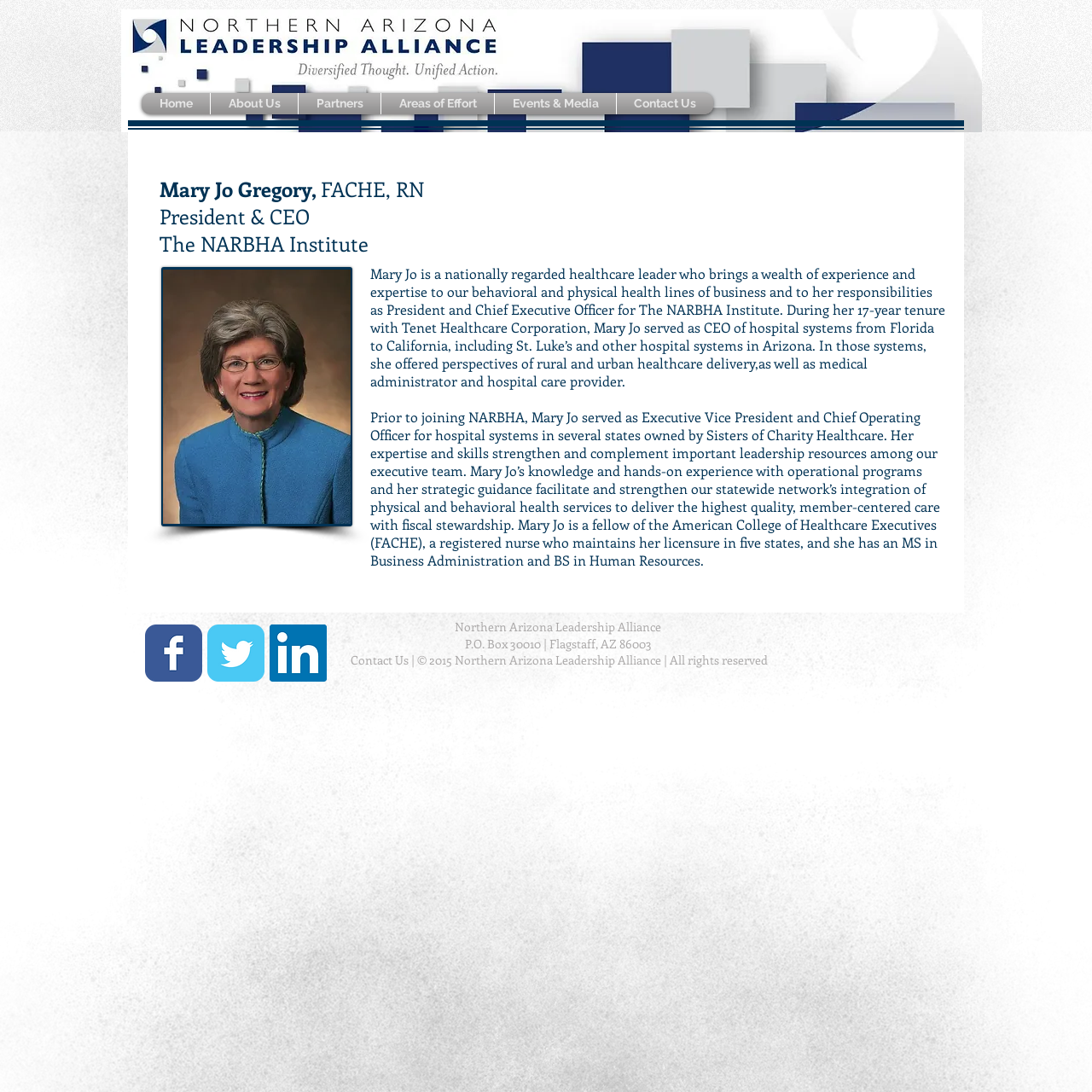Please identify the bounding box coordinates of where to click in order to follow the instruction: "View Mary Jo Gregory's profile picture".

[0.148, 0.245, 0.323, 0.482]